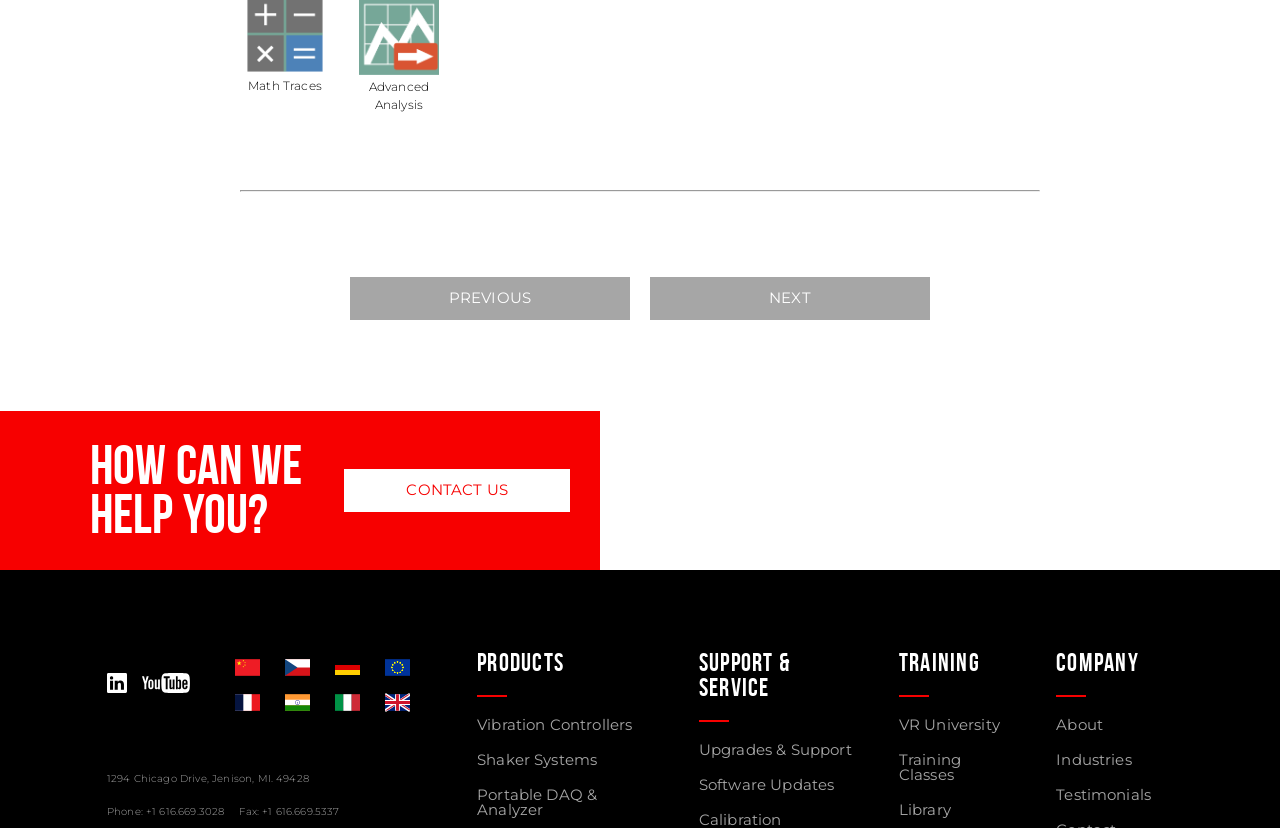Review the image closely and give a comprehensive answer to the question: What is the address of the company?

I found the address by looking at the contact information at the bottom of the page, which includes the phone number, fax number, and address.